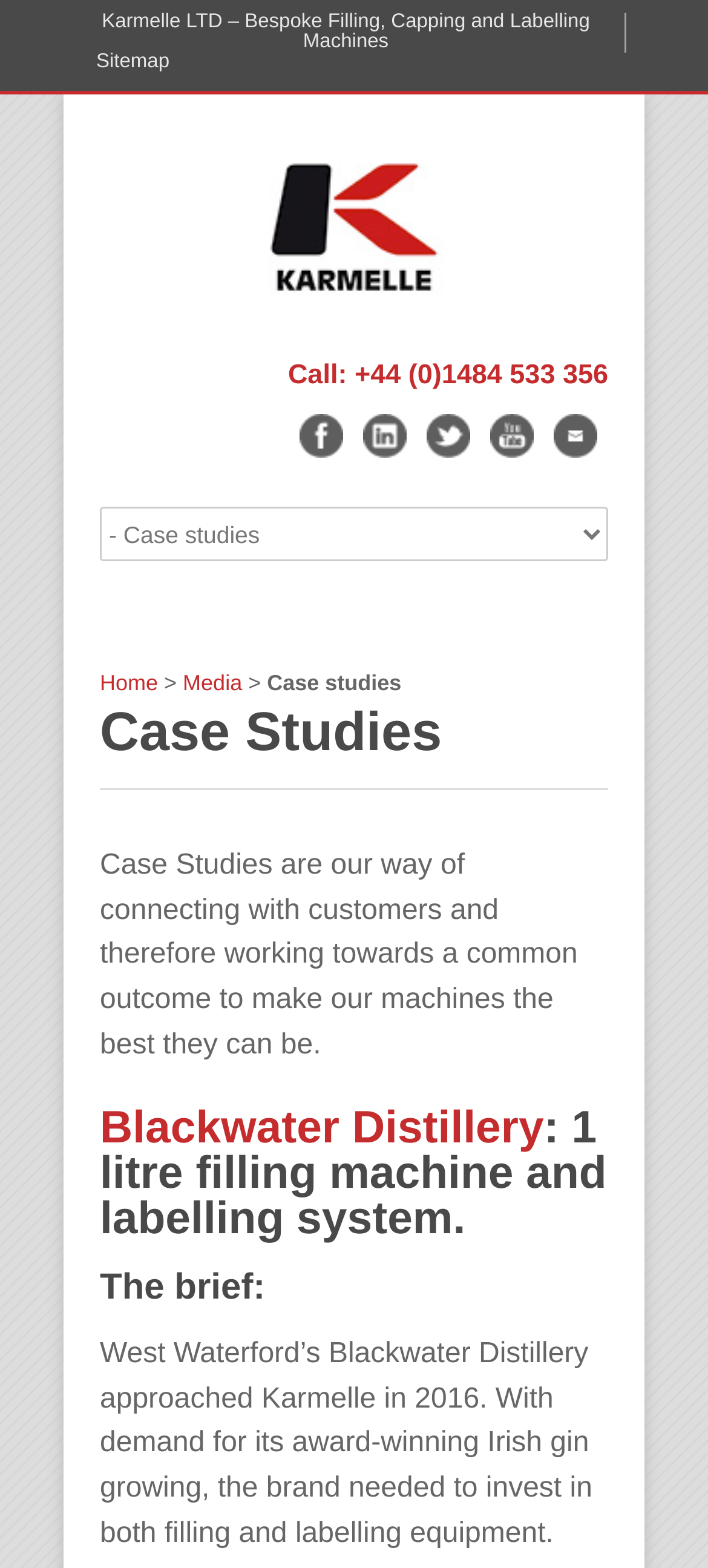Determine the bounding box coordinates of the UI element described by: "aria-label="Search"".

None